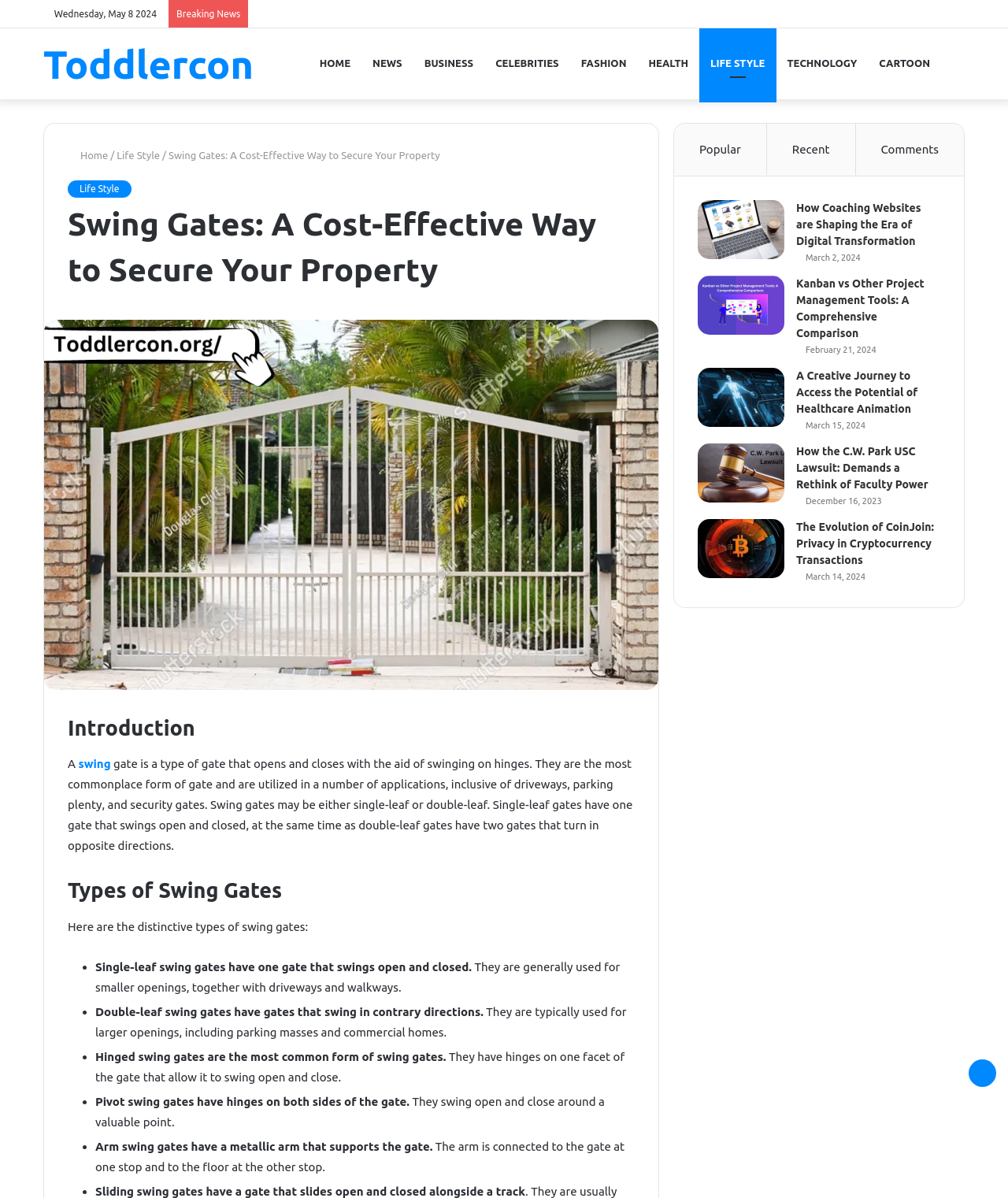Determine the bounding box coordinates for the area you should click to complete the following instruction: "Click on the 'HOME' link".

[0.306, 0.024, 0.359, 0.082]